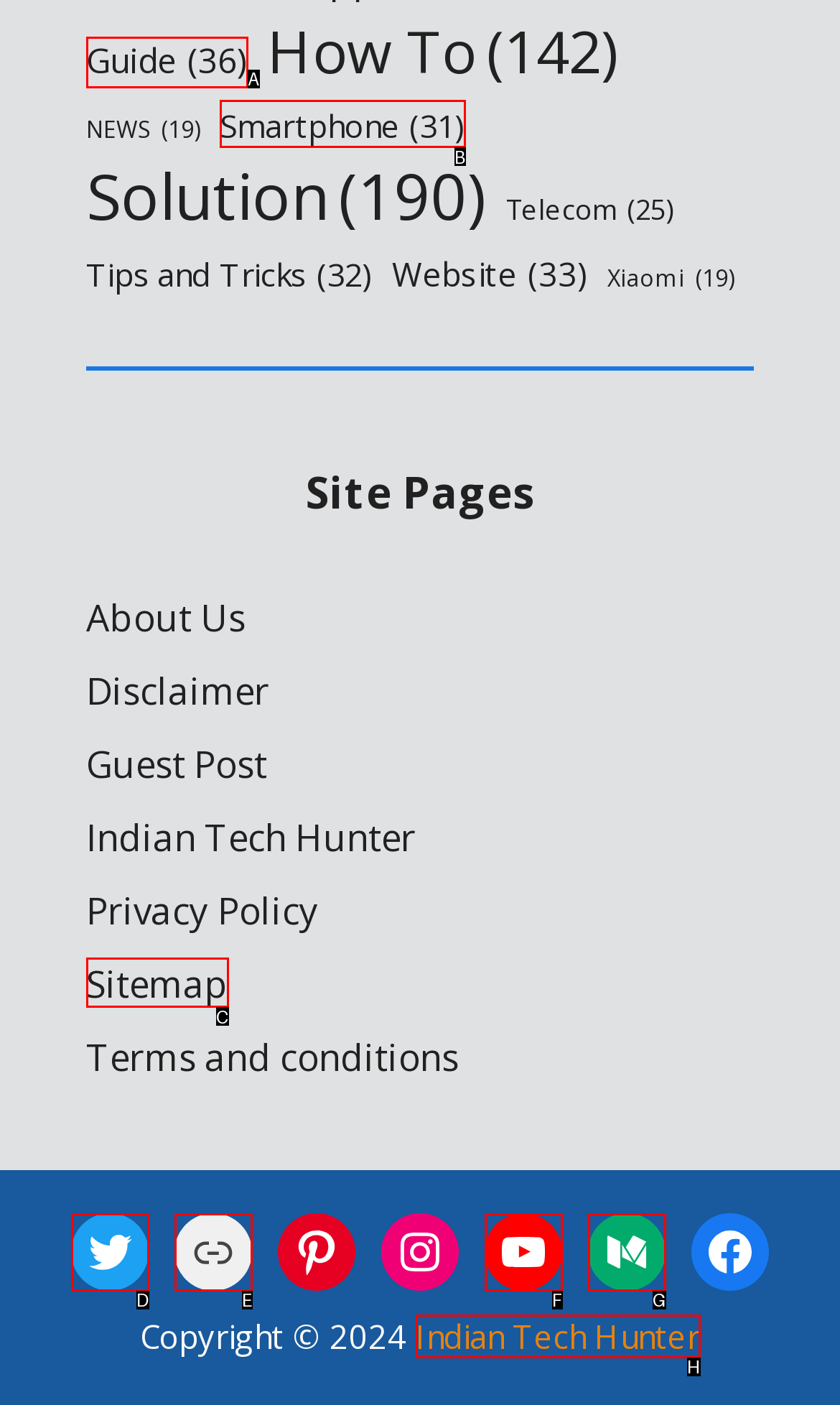Choose the option that best matches the description: Medium
Indicate the letter of the matching option directly.

G